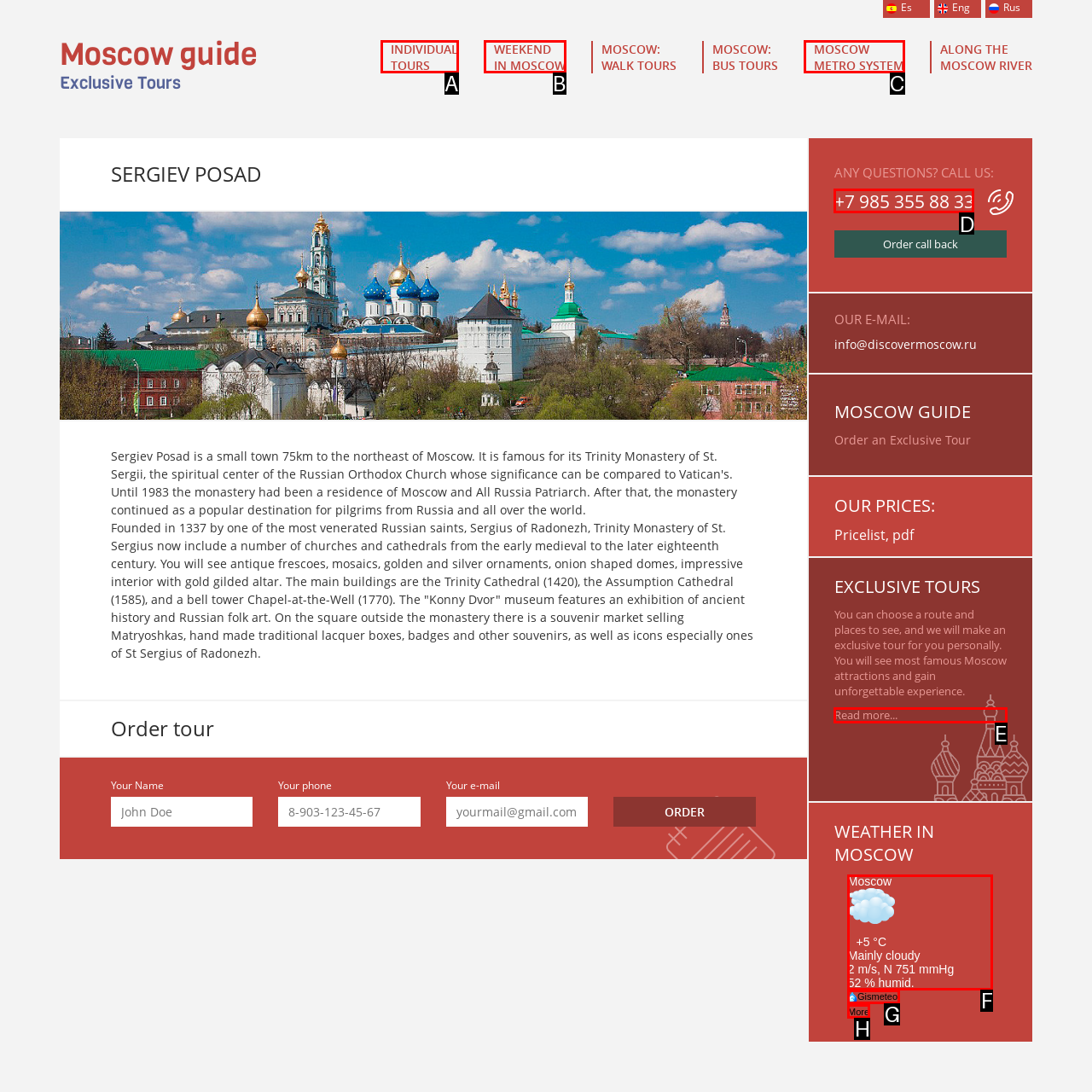Determine which UI element you should click to perform the task: Call the phone number +7 985 355 88 33
Provide the letter of the correct option from the given choices directly.

D